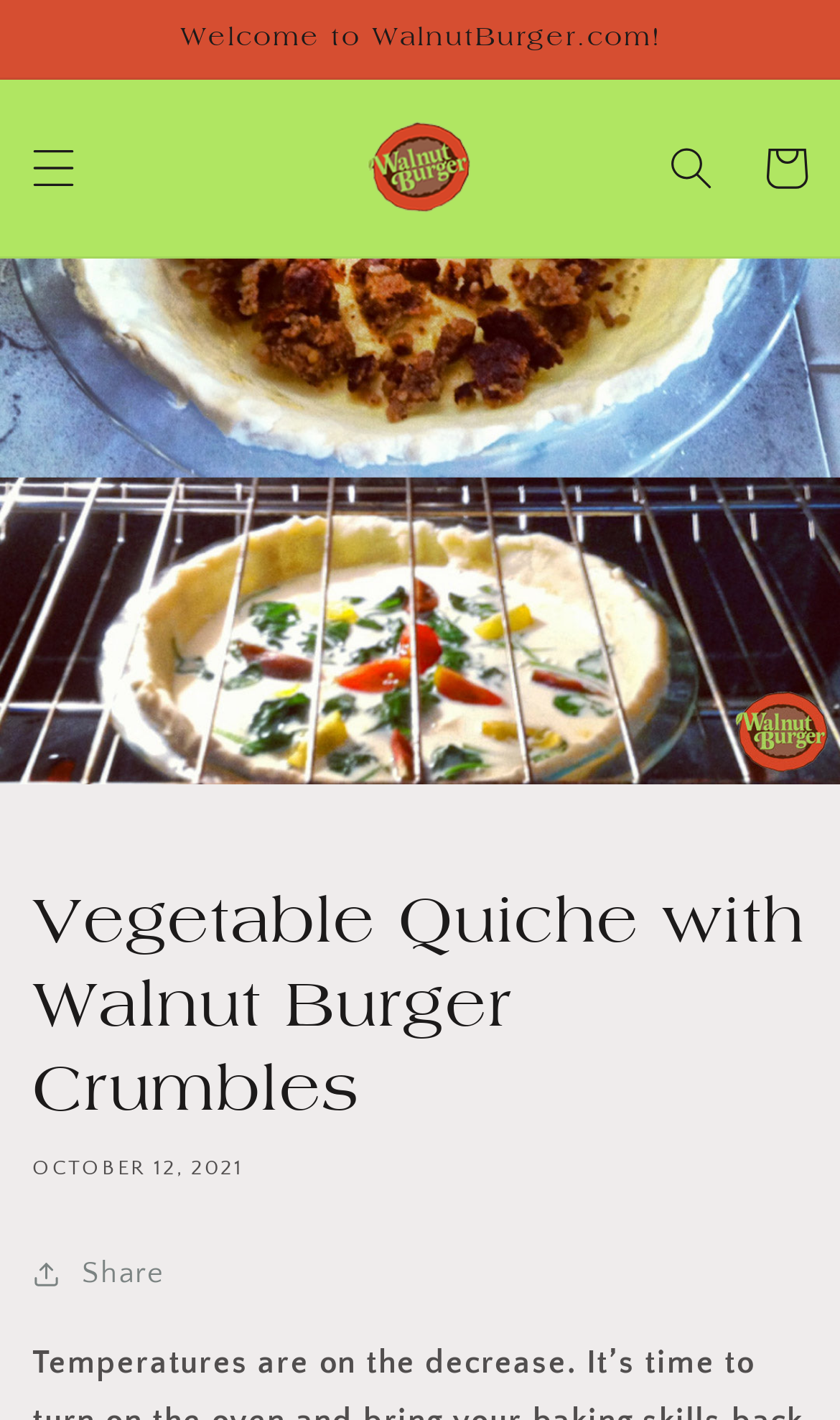Using the format (top-left x, top-left y, bottom-right x, bottom-right y), provide the bounding box coordinates for the described UI element. All values should be floating point numbers between 0 and 1: parent_node: Cart

[0.404, 0.071, 0.596, 0.166]